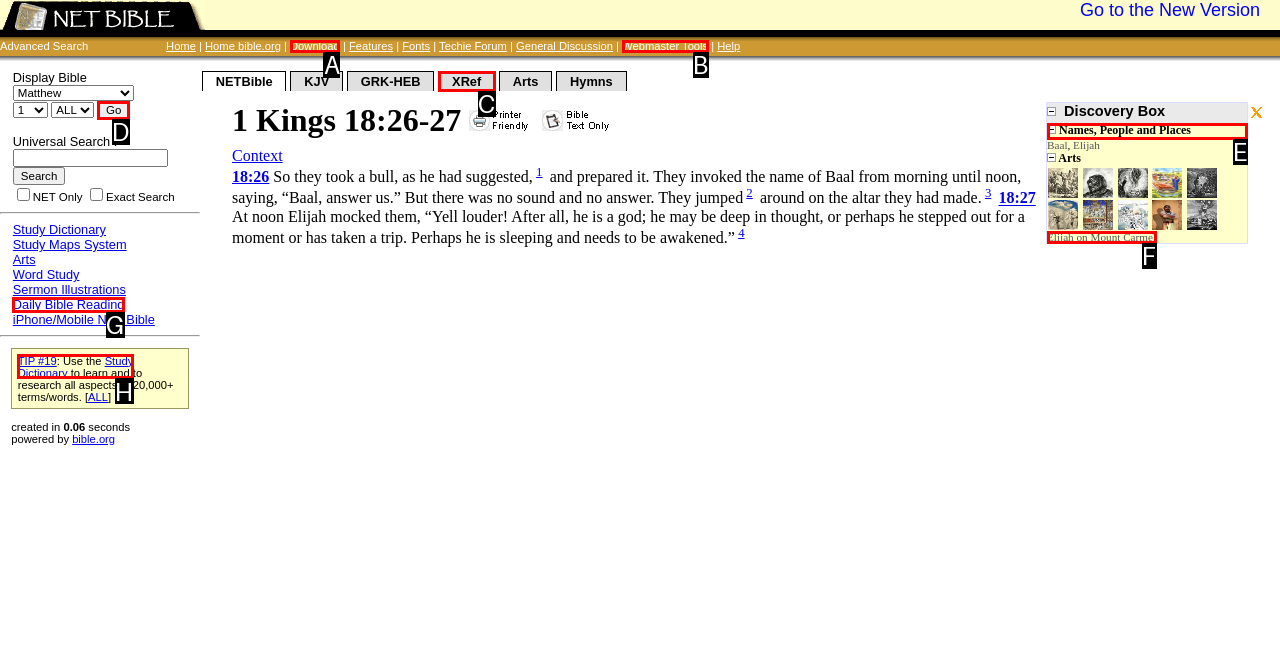Based on the description: 07584 046026, identify the matching HTML element. Reply with the letter of the correct option directly.

None